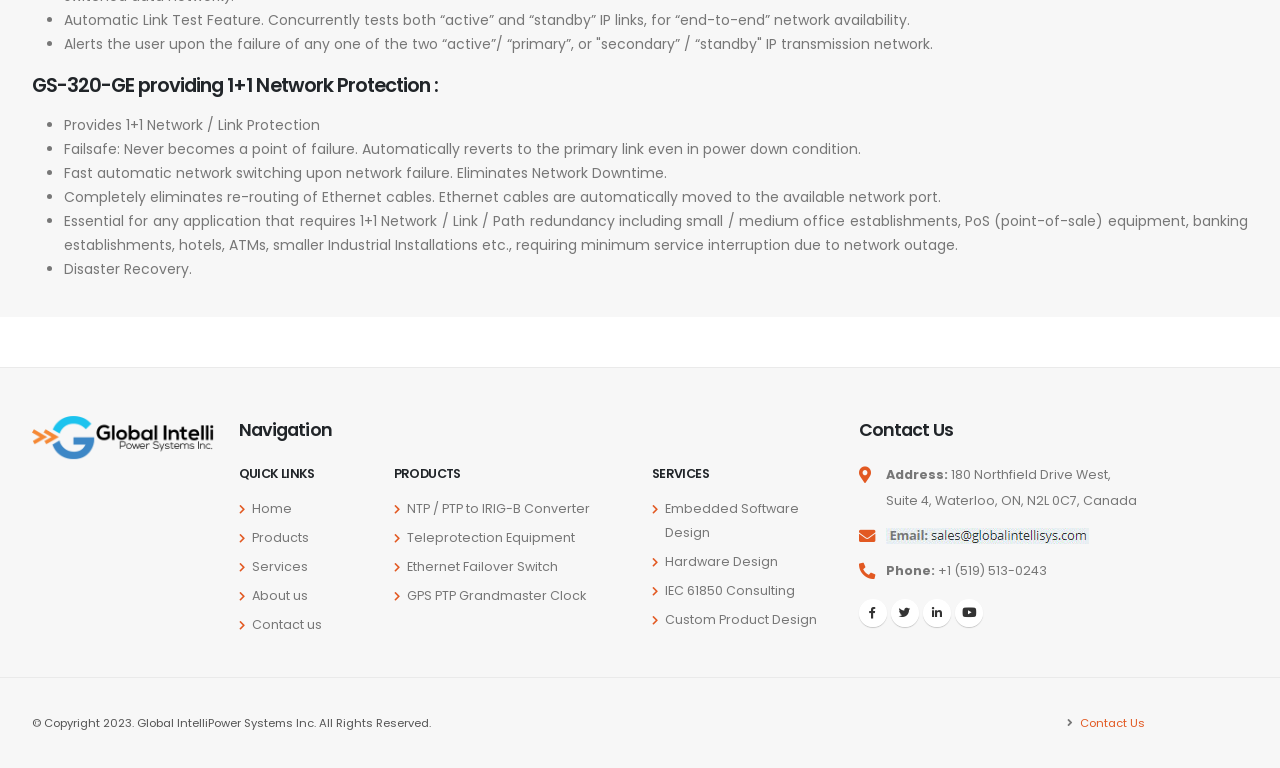Determine the coordinates of the bounding box that should be clicked to complete the instruction: "Click on 'Products'". The coordinates should be represented by four float numbers between 0 and 1: [left, top, right, bottom].

[0.197, 0.689, 0.241, 0.711]